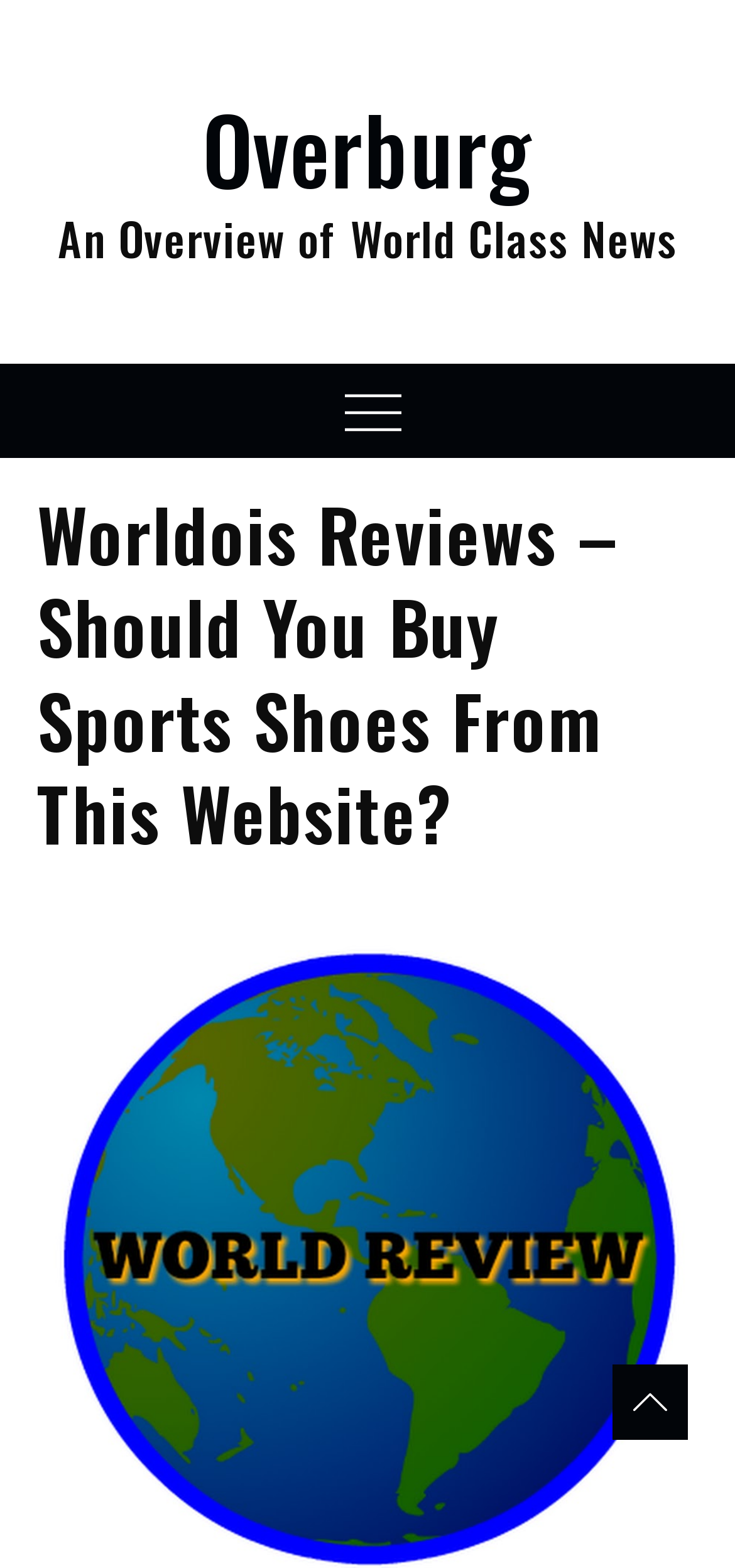How many links are present in the top section of the webpage?
Based on the screenshot, give a detailed explanation to answer the question.

The top section of the webpage contains two links, one with the text 'Overburg' and another with the text 'Worldois Reviews – Should You Buy Sports Shoes From This Website?'.